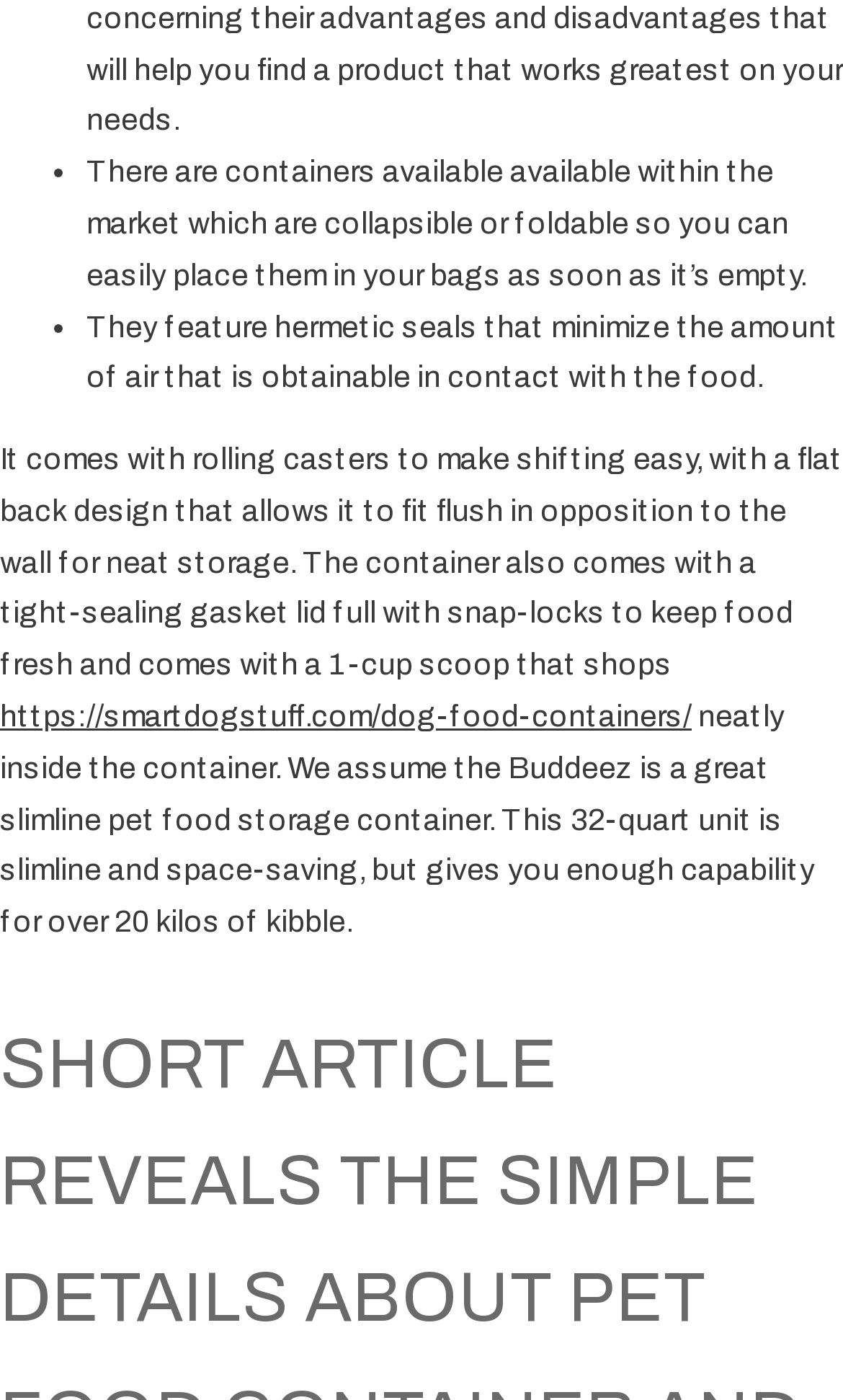Please reply to the following question with a single word or a short phrase:
What is the feature of collapsible containers?

Easy to place in bags